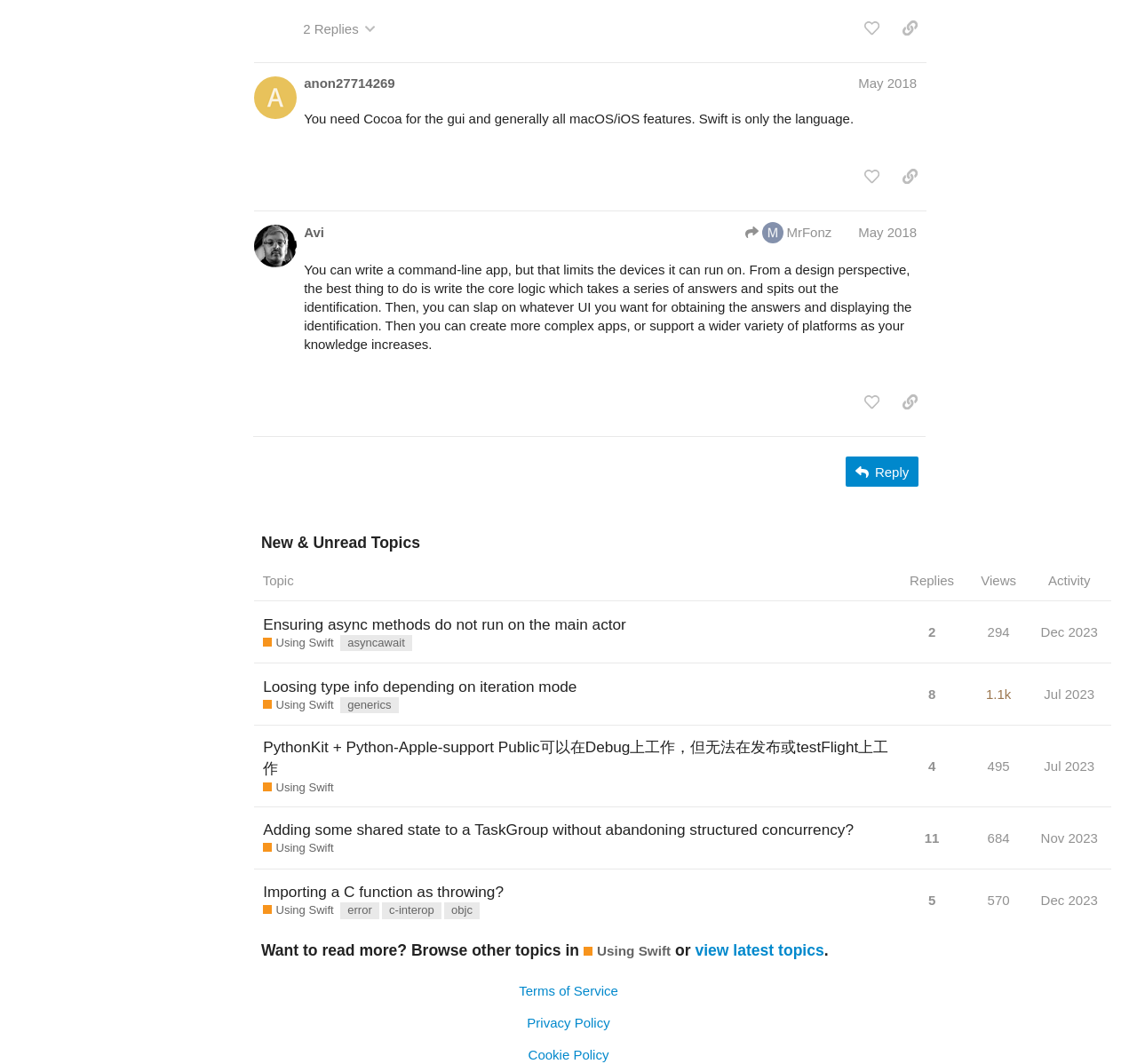Please identify the bounding box coordinates of the clickable element to fulfill the following instruction: "Copy a link to a post". The coordinates should be four float numbers between 0 and 1, i.e., [left, top, right, bottom].

[0.786, 0.013, 0.815, 0.041]